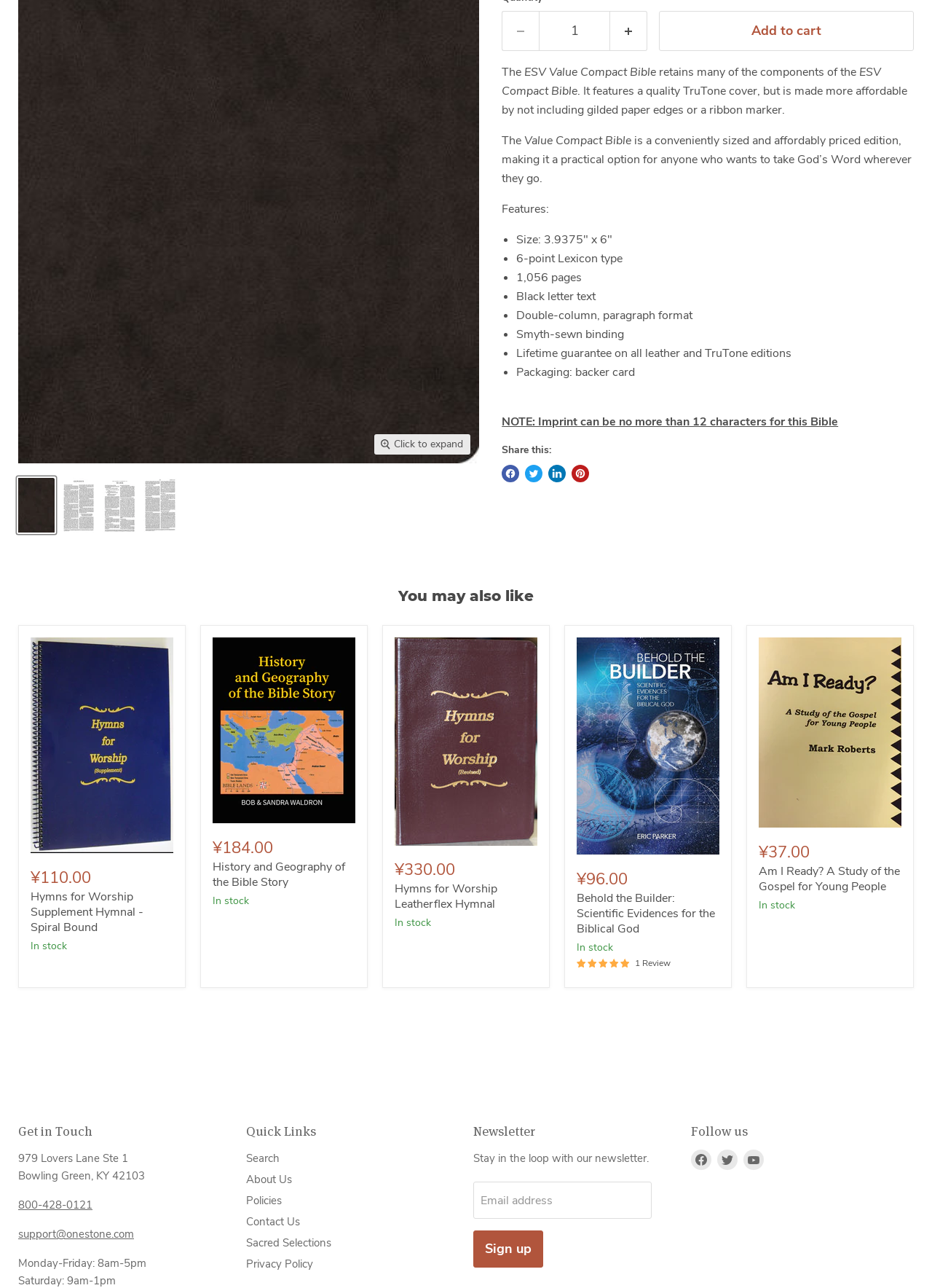Bounding box coordinates should be in the format (top-left x, top-left y, bottom-right x, bottom-right y) and all values should be floating point numbers between 0 and 1. Determine the bounding box coordinate for the UI element described as: aria-label="Decrease quantity by 1" name="minus"

[0.538, 0.009, 0.578, 0.04]